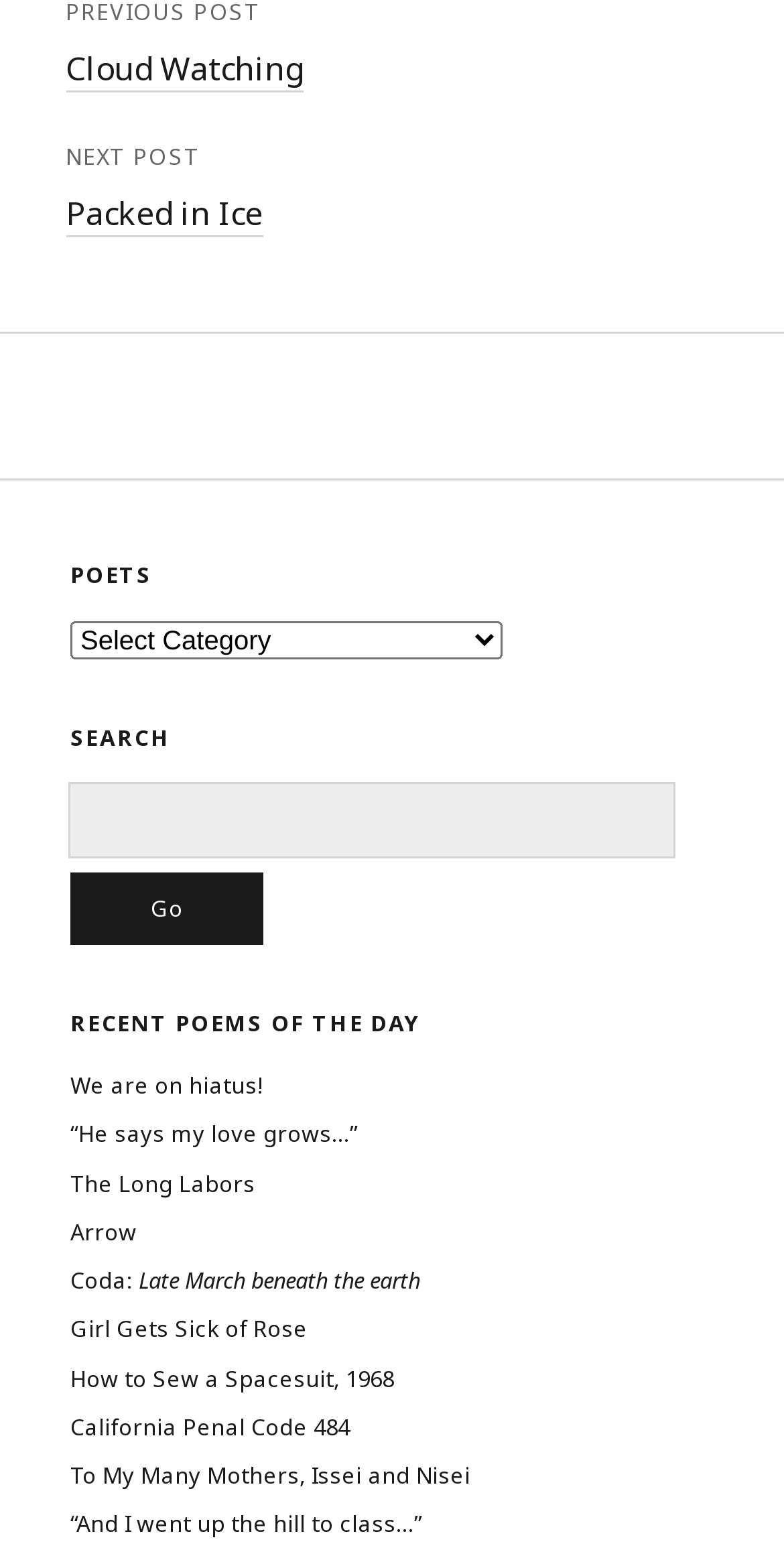Show the bounding box coordinates of the element that should be clicked to complete the task: "Go to 'Cloud Watching' page".

[0.083, 0.03, 0.386, 0.06]